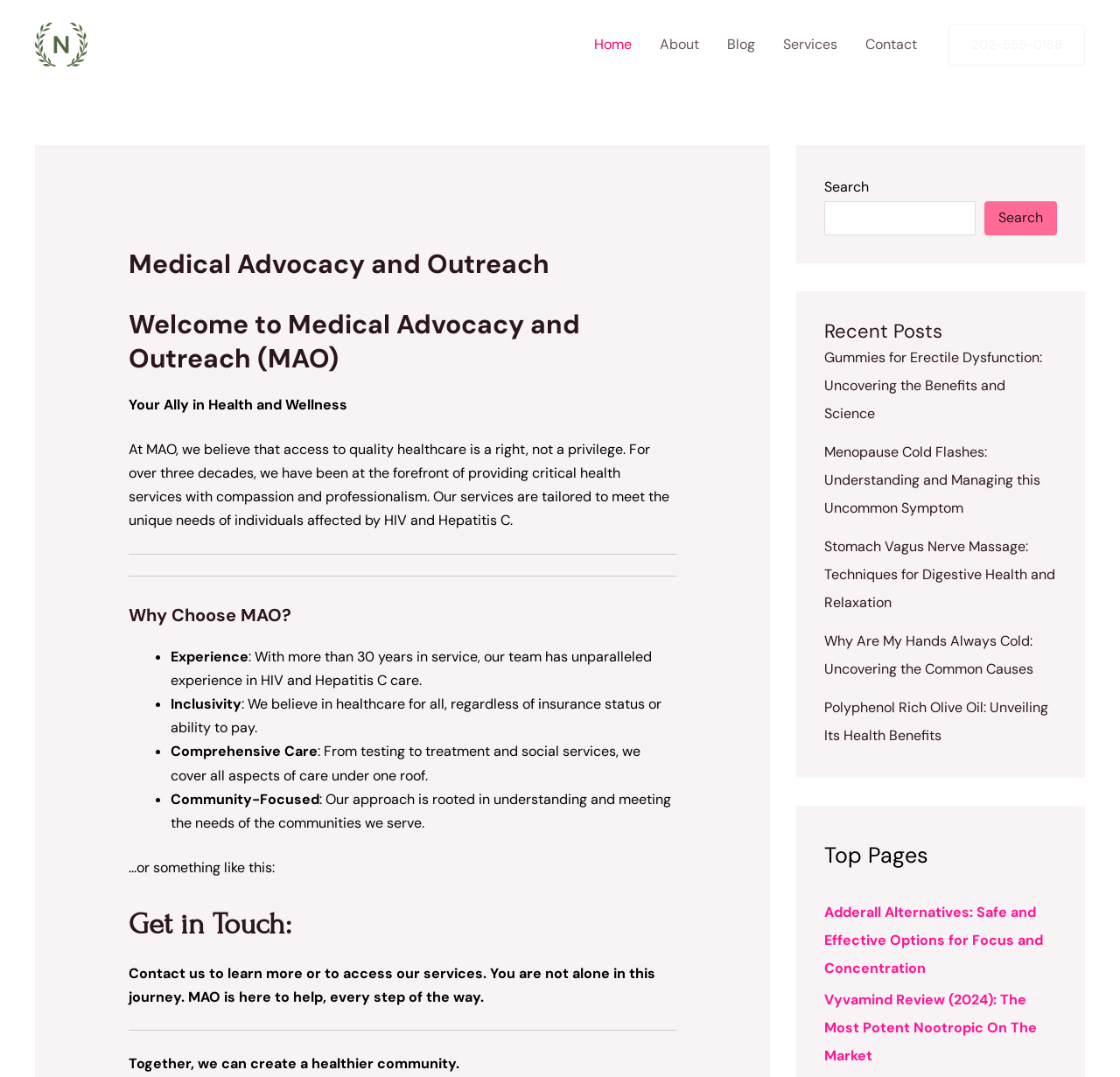Using the provided element description: "Search", determine the bounding box coordinates of the corresponding UI element in the screenshot.

[0.879, 0.187, 0.944, 0.218]